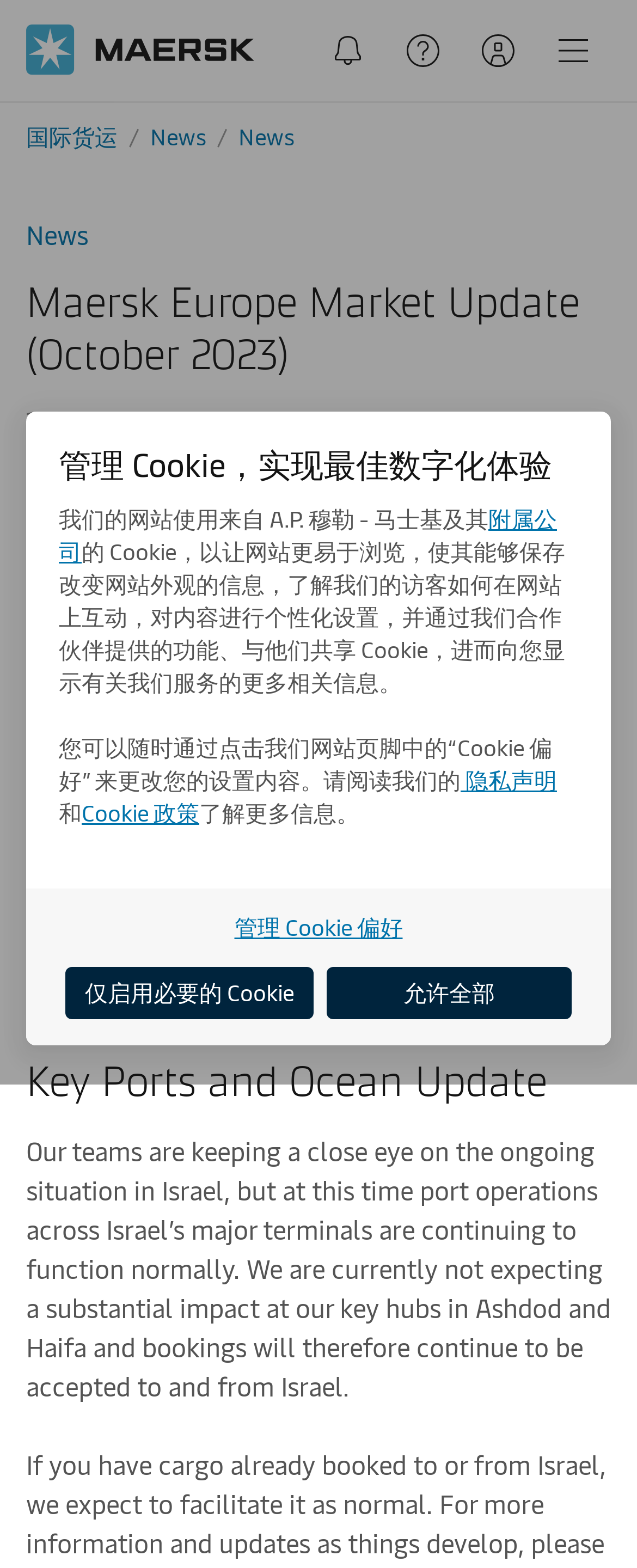Identify the bounding box for the UI element described as: "国际货运". The coordinates should be four float numbers between 0 and 1, i.e., [left, top, right, bottom].

[0.041, 0.077, 0.185, 0.098]